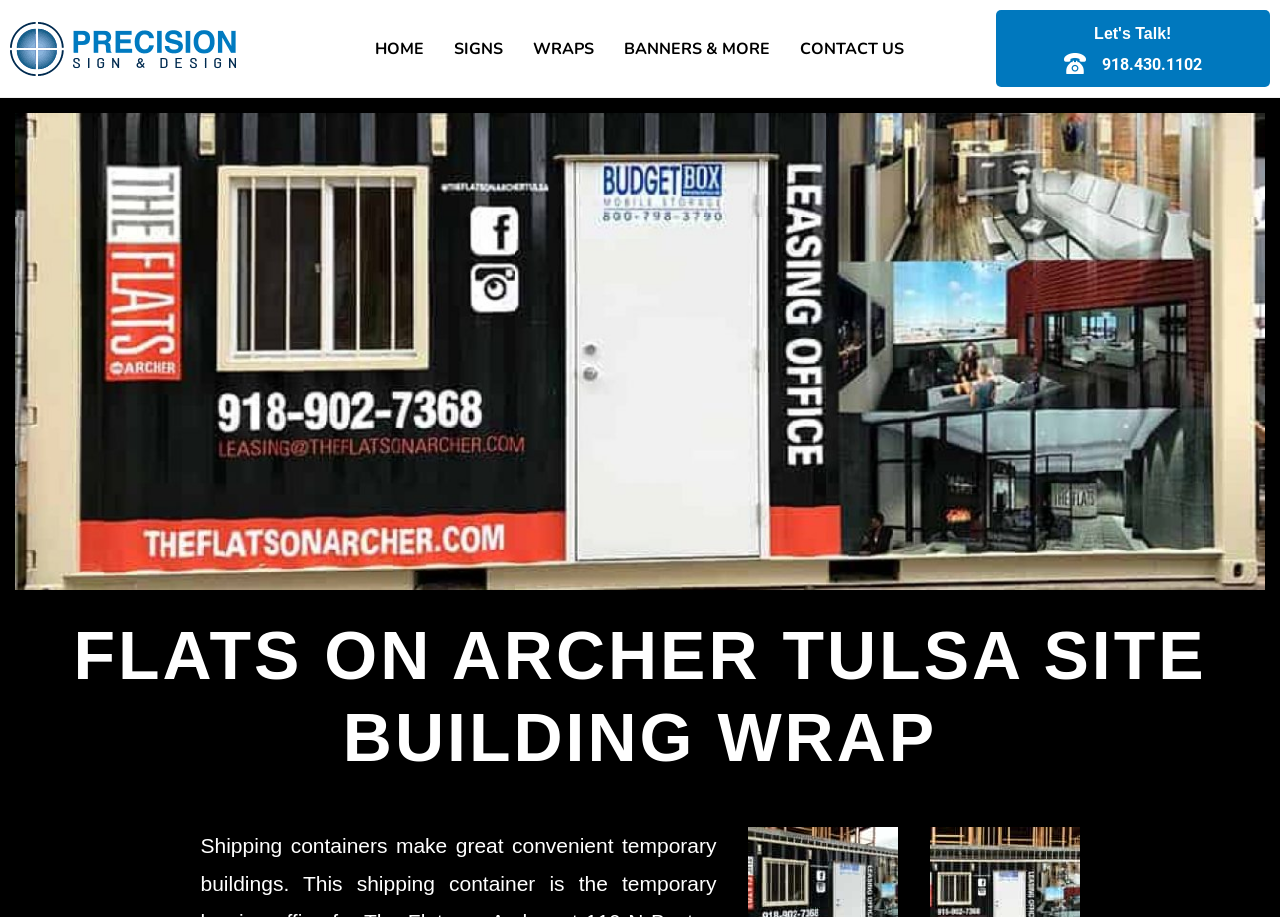What is the headline of the webpage?

FLATS ON ARCHER TULSA SITE BUILDING WRAP